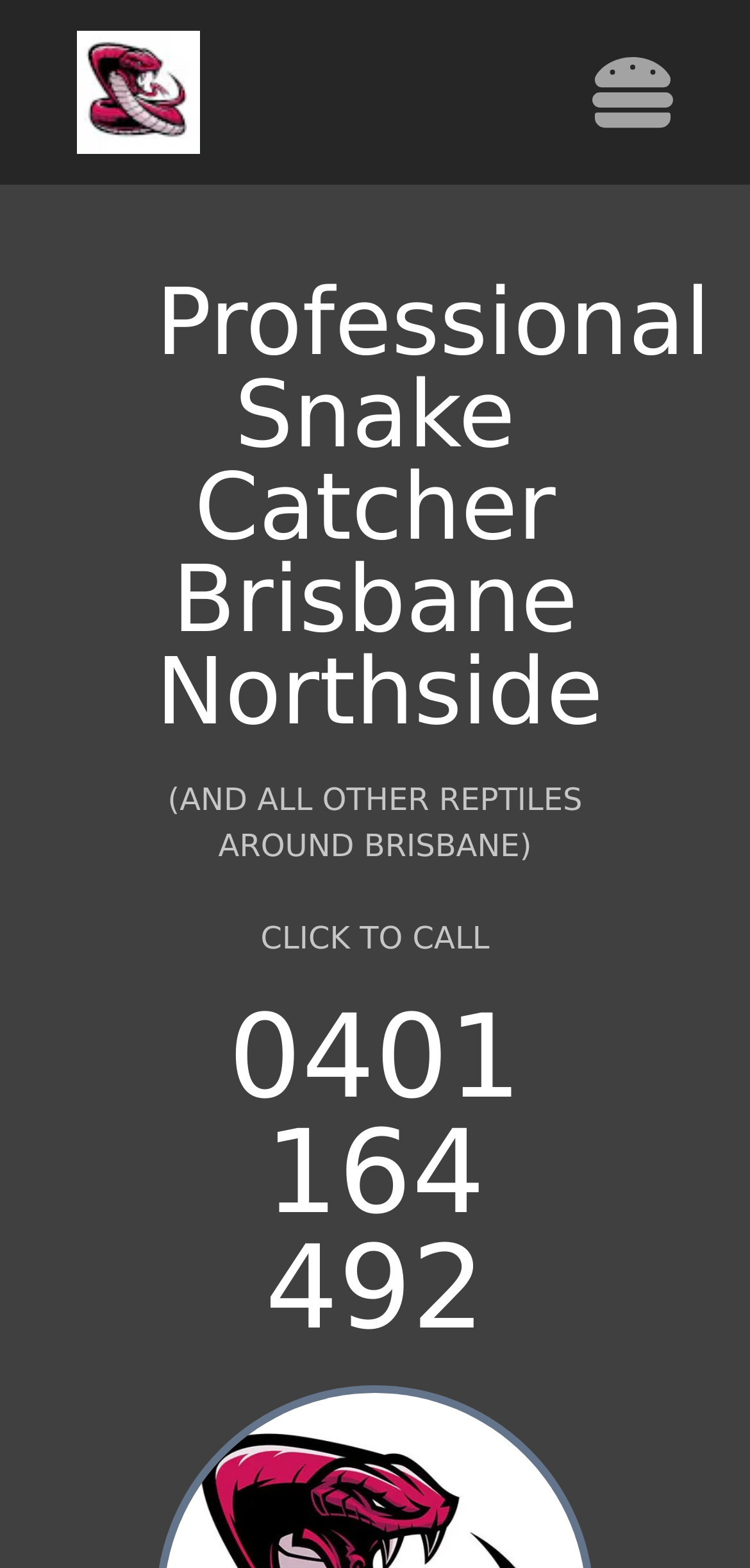Please give a one-word or short phrase response to the following question: 
What is the logo of the snake catcher service?

Brisbane North Snake Catchers Logo